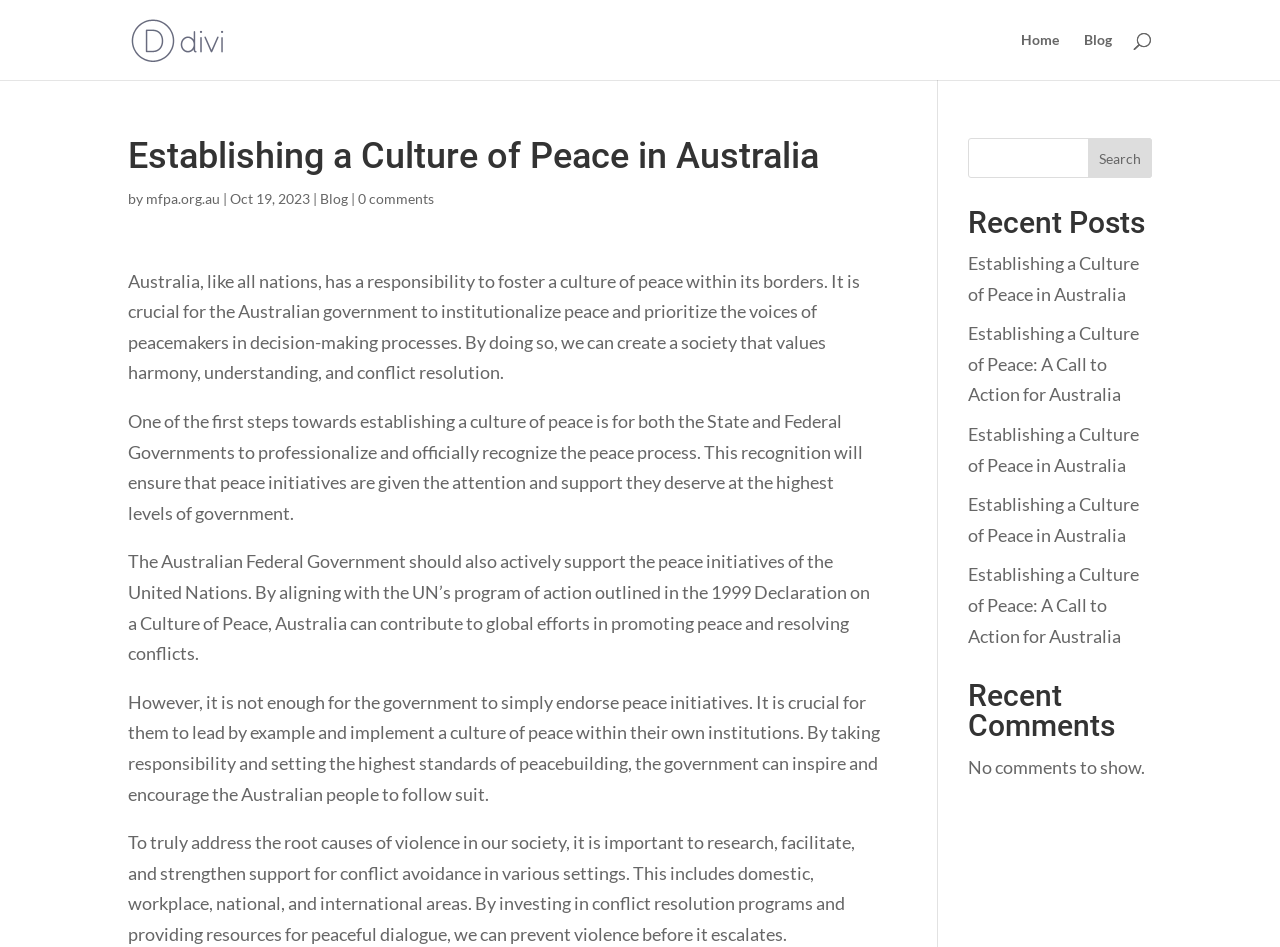Provide a brief response using a word or short phrase to this question:
What is the theme of the recent posts listed?

Peace in Australia